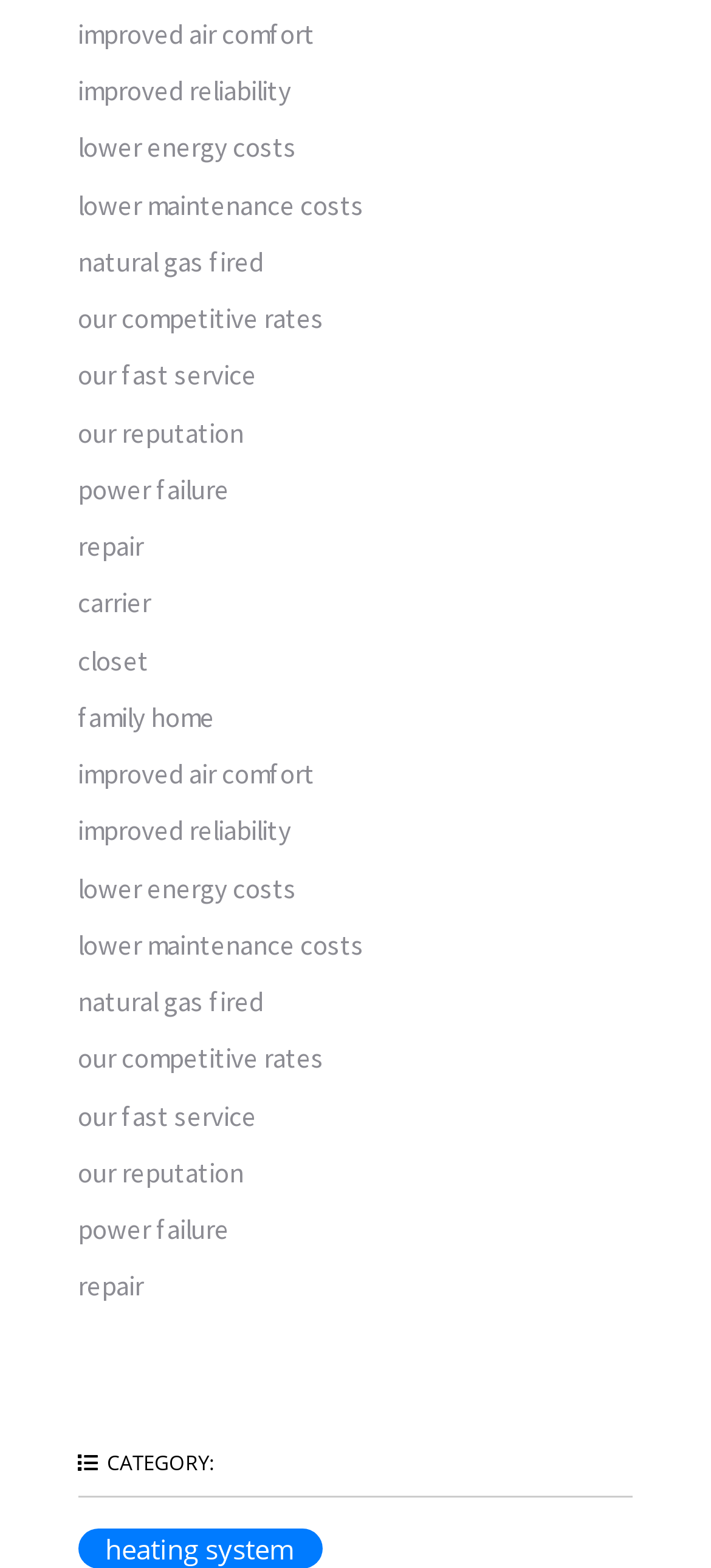What is the purpose of the separator element on the webpage?
Using the picture, provide a one-word or short phrase answer.

To separate content